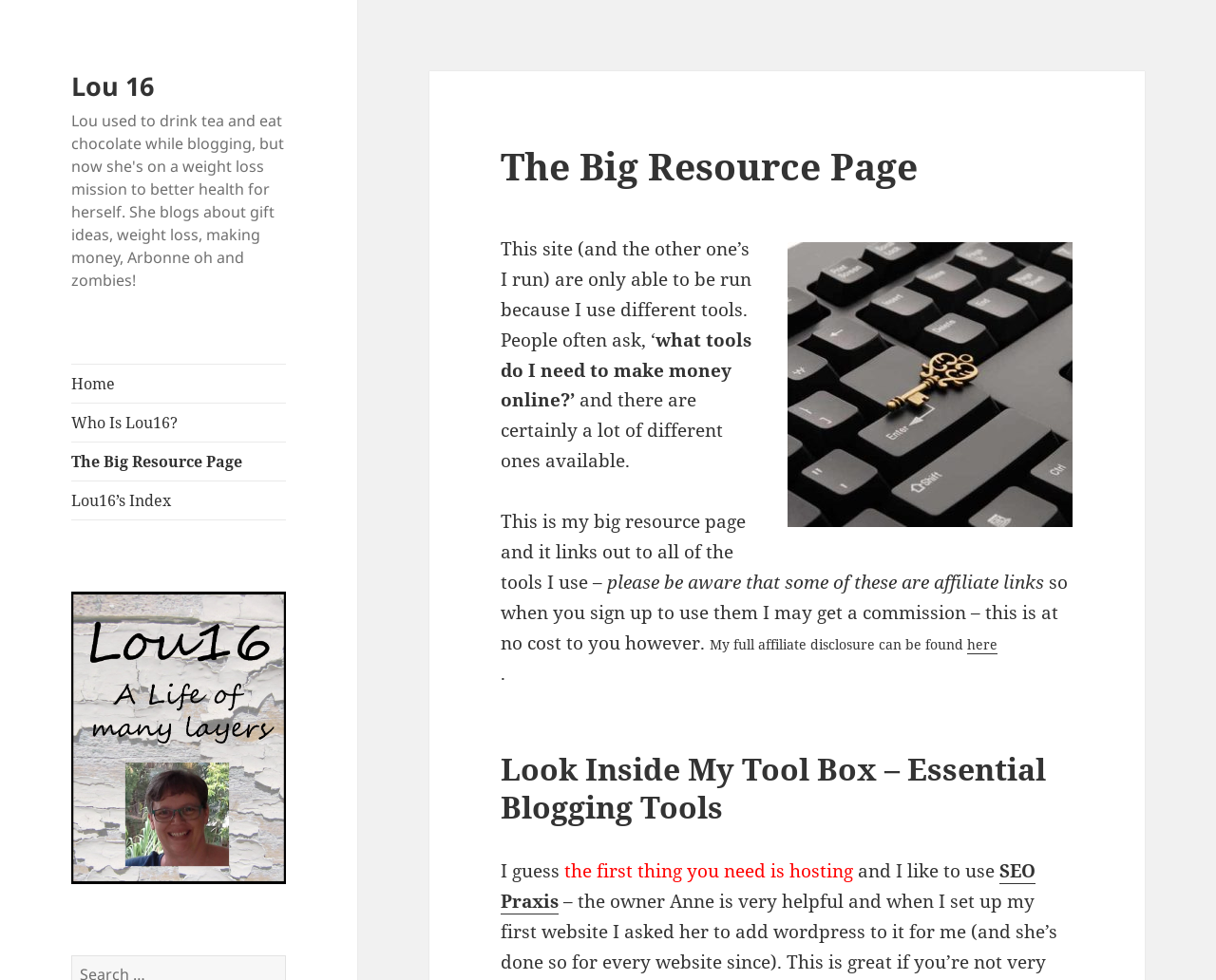Offer a thorough description of the webpage.

The webpage is titled "The Big Resource Page ~ Lou 16" and has a prominent header section at the top with a series of links, including "Home", "Who Is Lou16?", "The Big Resource Page", and "Lou16’s Index". Below the header section, there is an image with a caption "Lou16 - a life of many layers" that spans almost the entire width of the page.

To the right of the image, there is a search button with the text "SEARCH" inside. Above the search button, there is a header that reads "The Big Resource Page". Next to the header, there is an image with a caption "The key to success and earning money online".

Below the image, there is a block of text that explains the purpose of the webpage. The text states that the site is run using different tools and that people often ask what tools are needed to make money online. The text also mentions that the webpage links out to all the tools used and that some of these links are affiliate links.

Below the explanatory text, there is a section titled "Look Inside My Tool Box – Essential Blogging Tools". This section appears to be the main content of the webpage, with the first item mentioned being hosting, and a specific tool "SEO Praxis" is recommended.